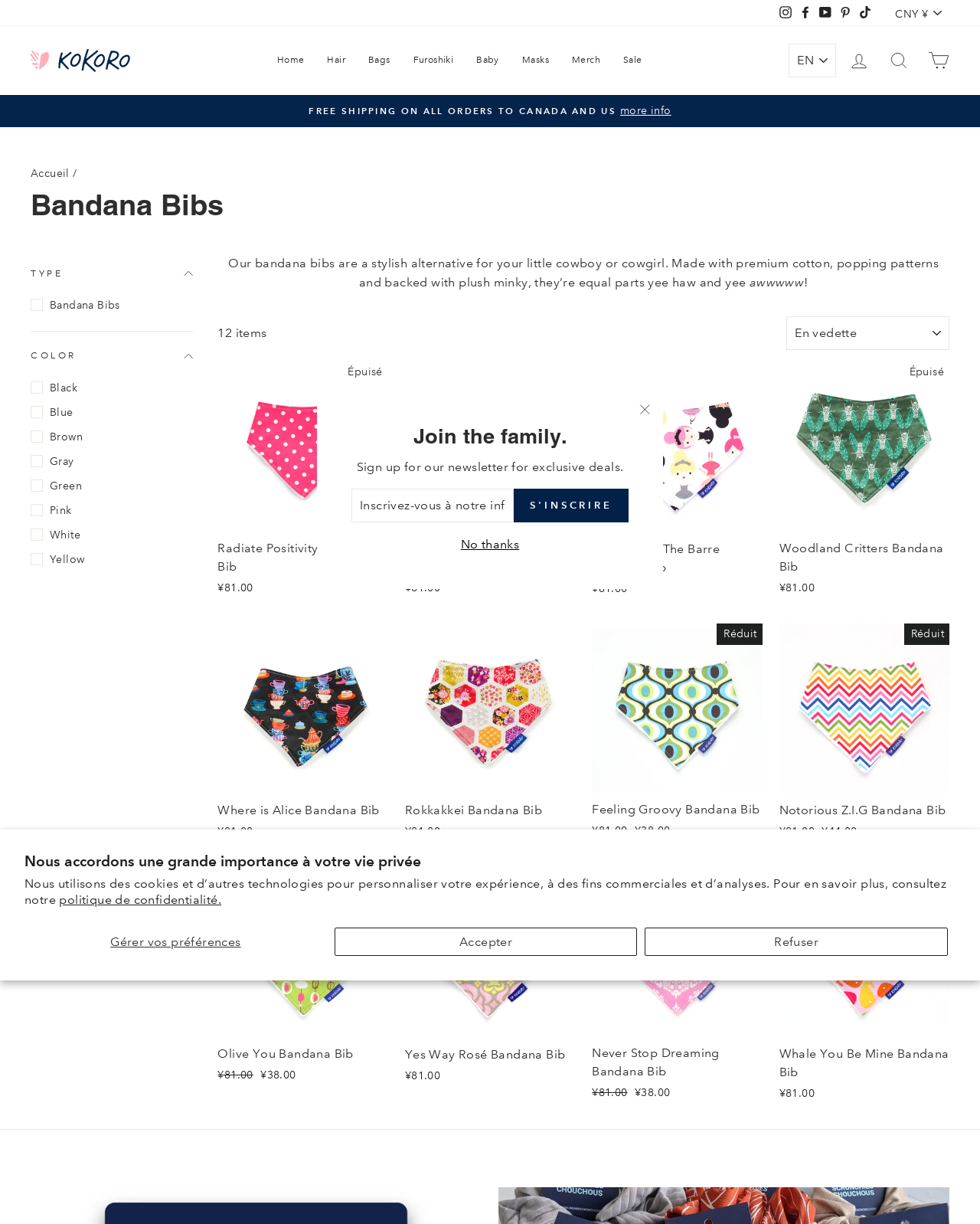What is the purpose of the 'Se connecter' link?
Answer the question with a single word or phrase, referring to the image.

Login